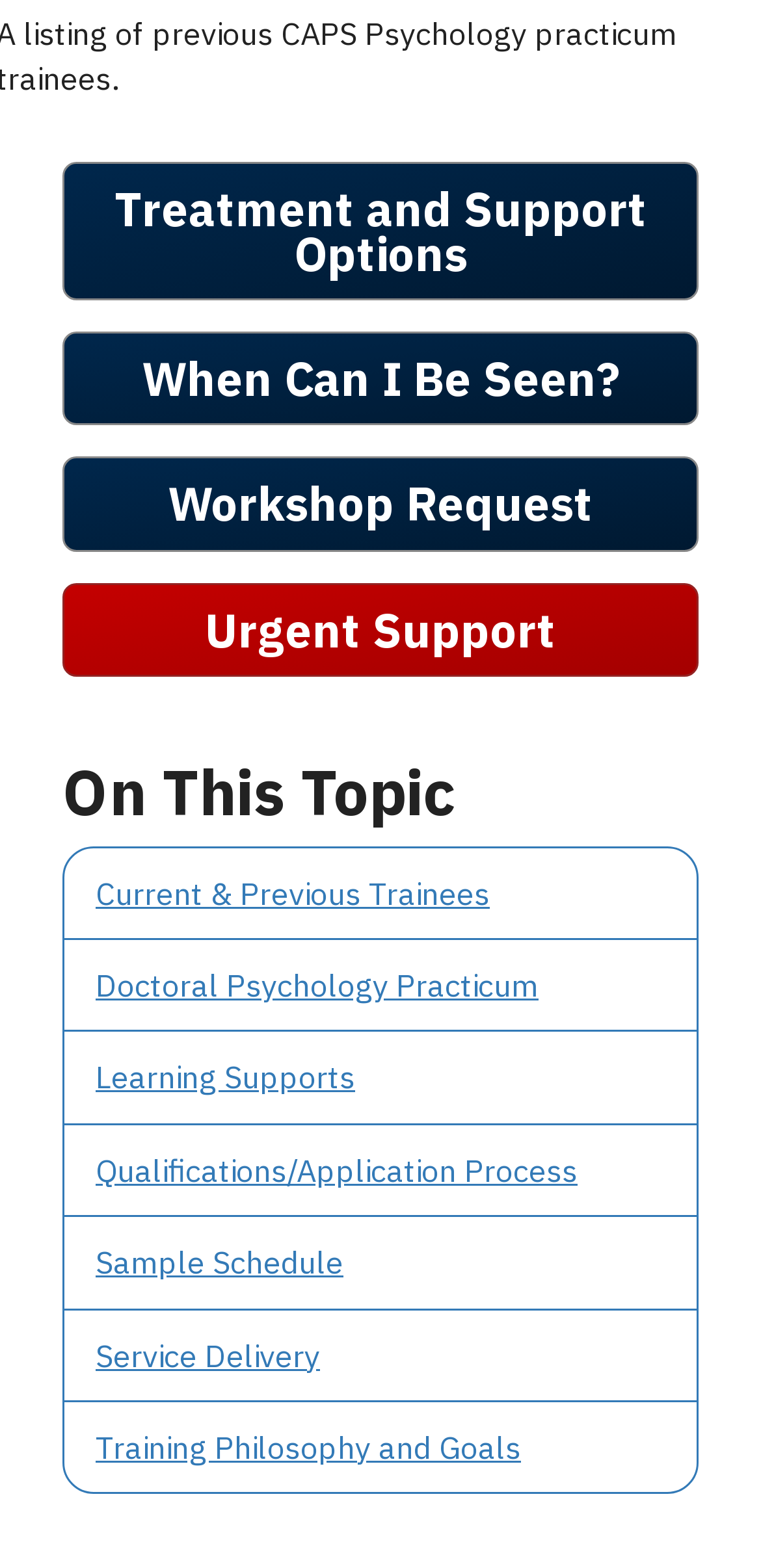Please locate the bounding box coordinates of the element that should be clicked to achieve the given instruction: "Request a workshop".

[0.082, 0.292, 0.918, 0.352]